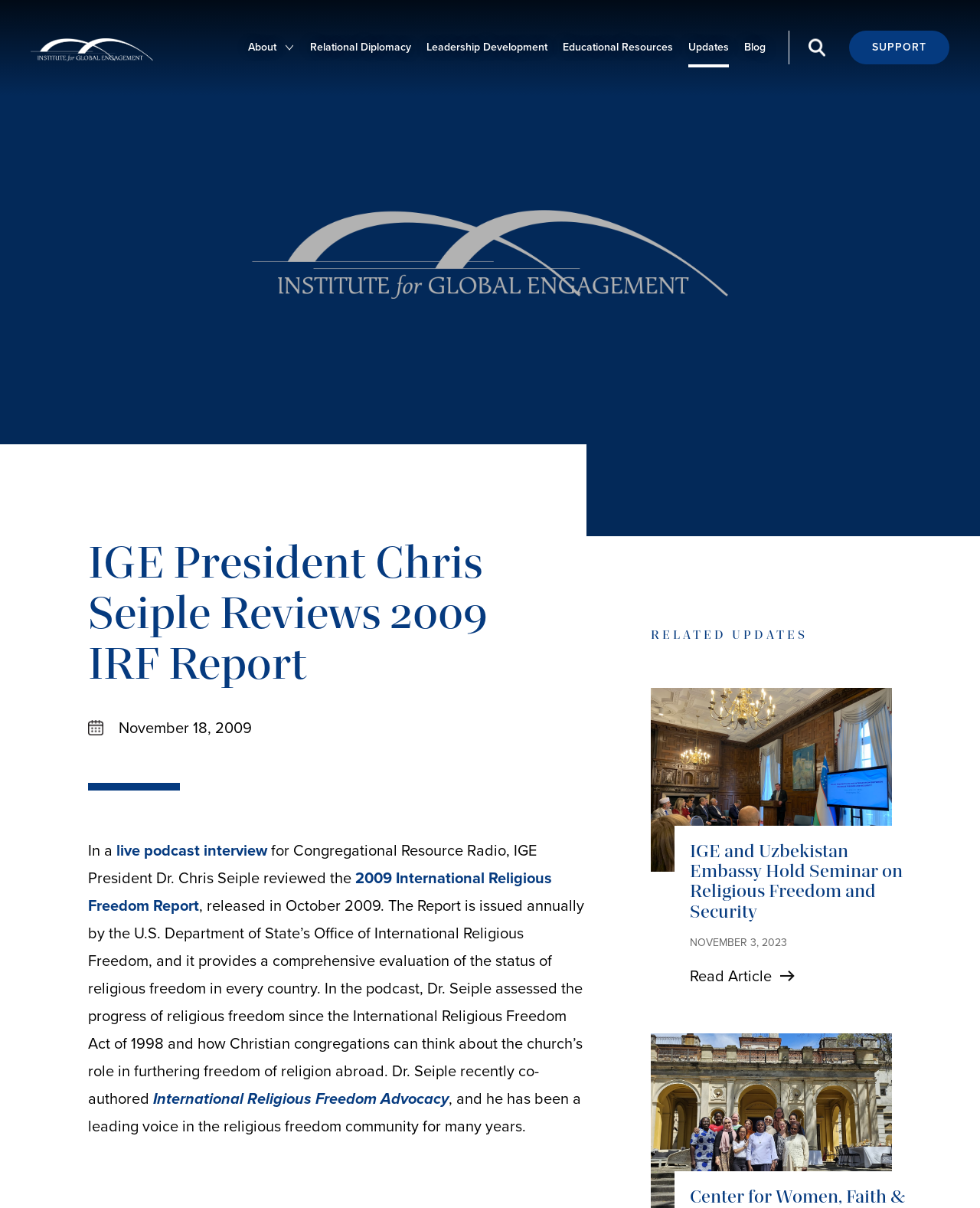Kindly provide the bounding box coordinates of the section you need to click on to fulfill the given instruction: "Learn about leadership development".

[0.435, 0.025, 0.559, 0.053]